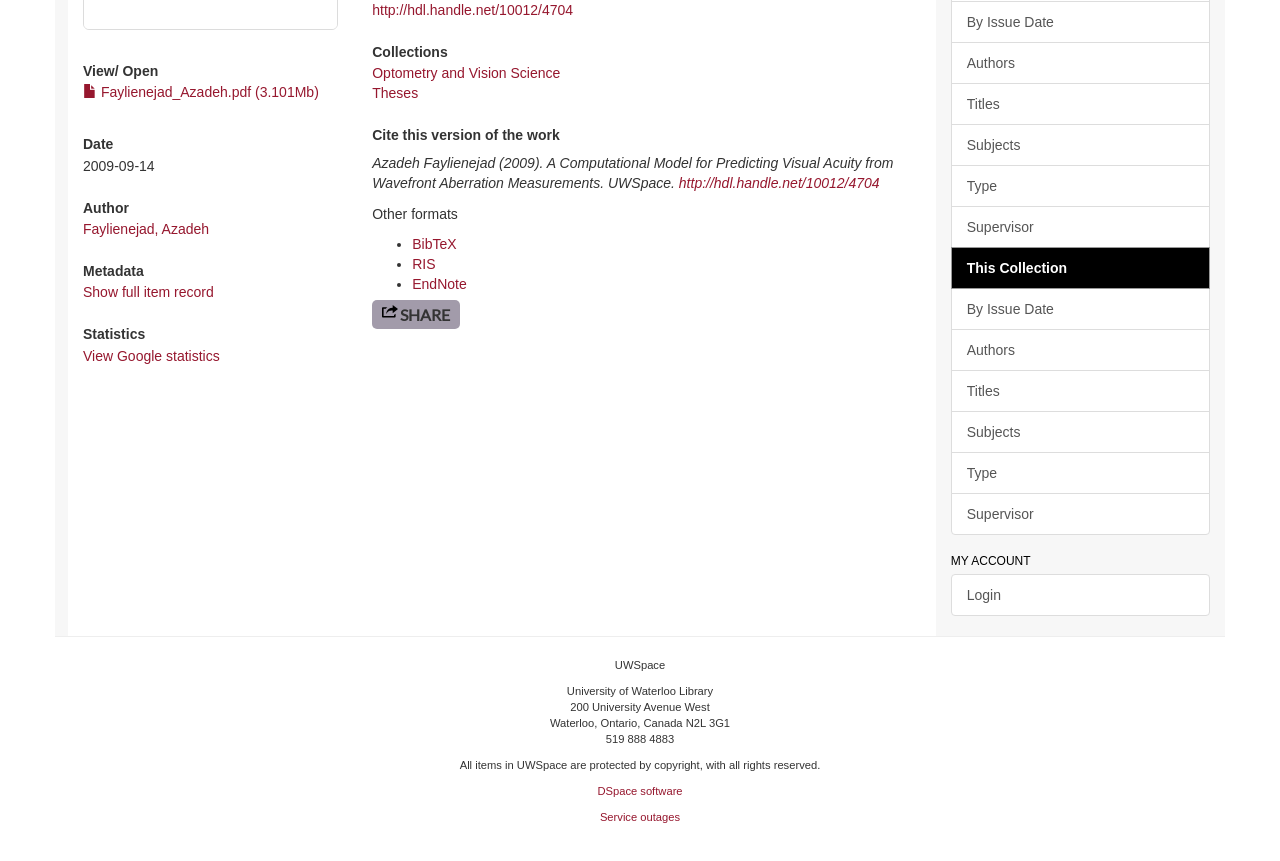Please determine the bounding box coordinates, formatted as (top-left x, top-left y, bottom-right x, bottom-right y), with all values as floating point numbers between 0 and 1. Identify the bounding box of the region described as: DSpace software

[0.467, 0.911, 0.533, 0.925]